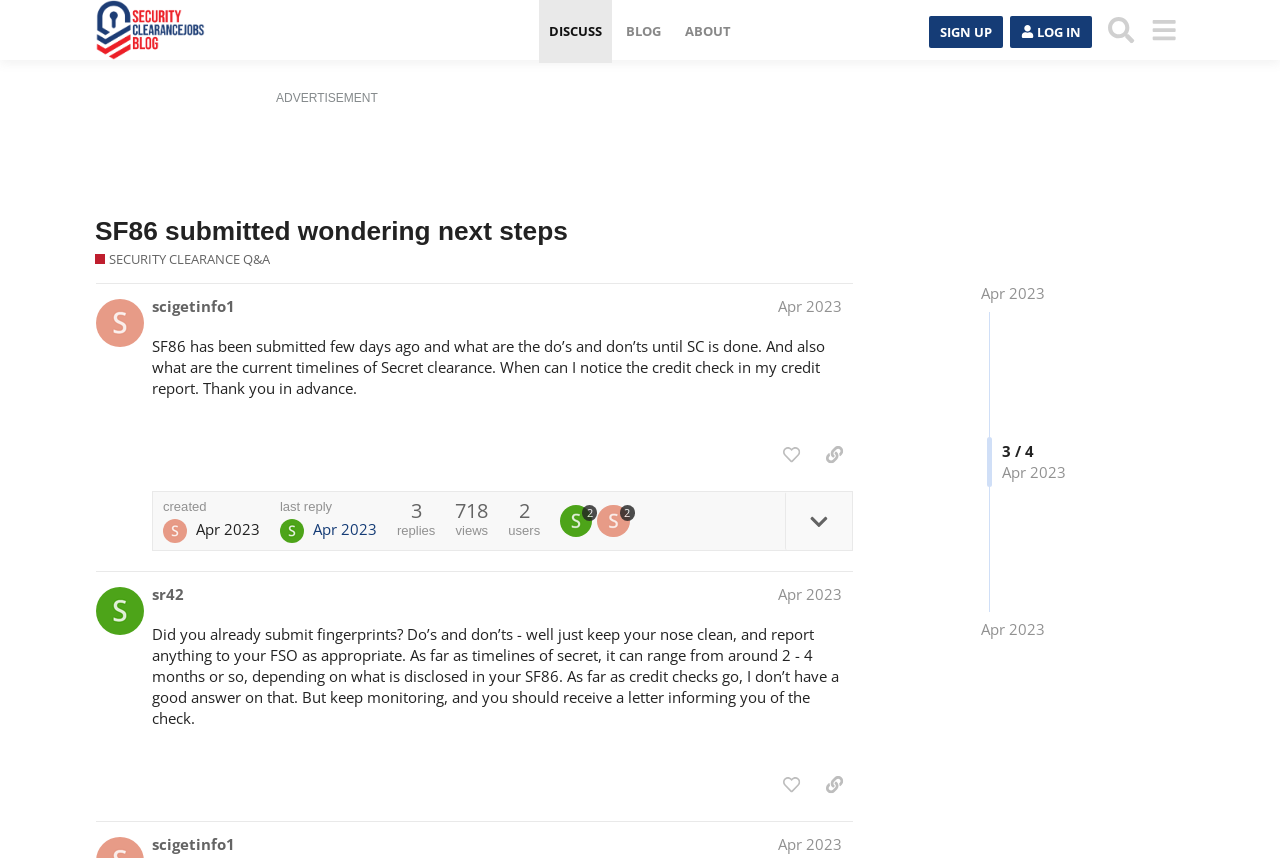What is the date of the last reply to the first post?
Please provide a comprehensive and detailed answer to the question.

I looked at the first post and found the date 'Apr 28, 2023' associated with the last reply, which is the date of the last reply to the first post.